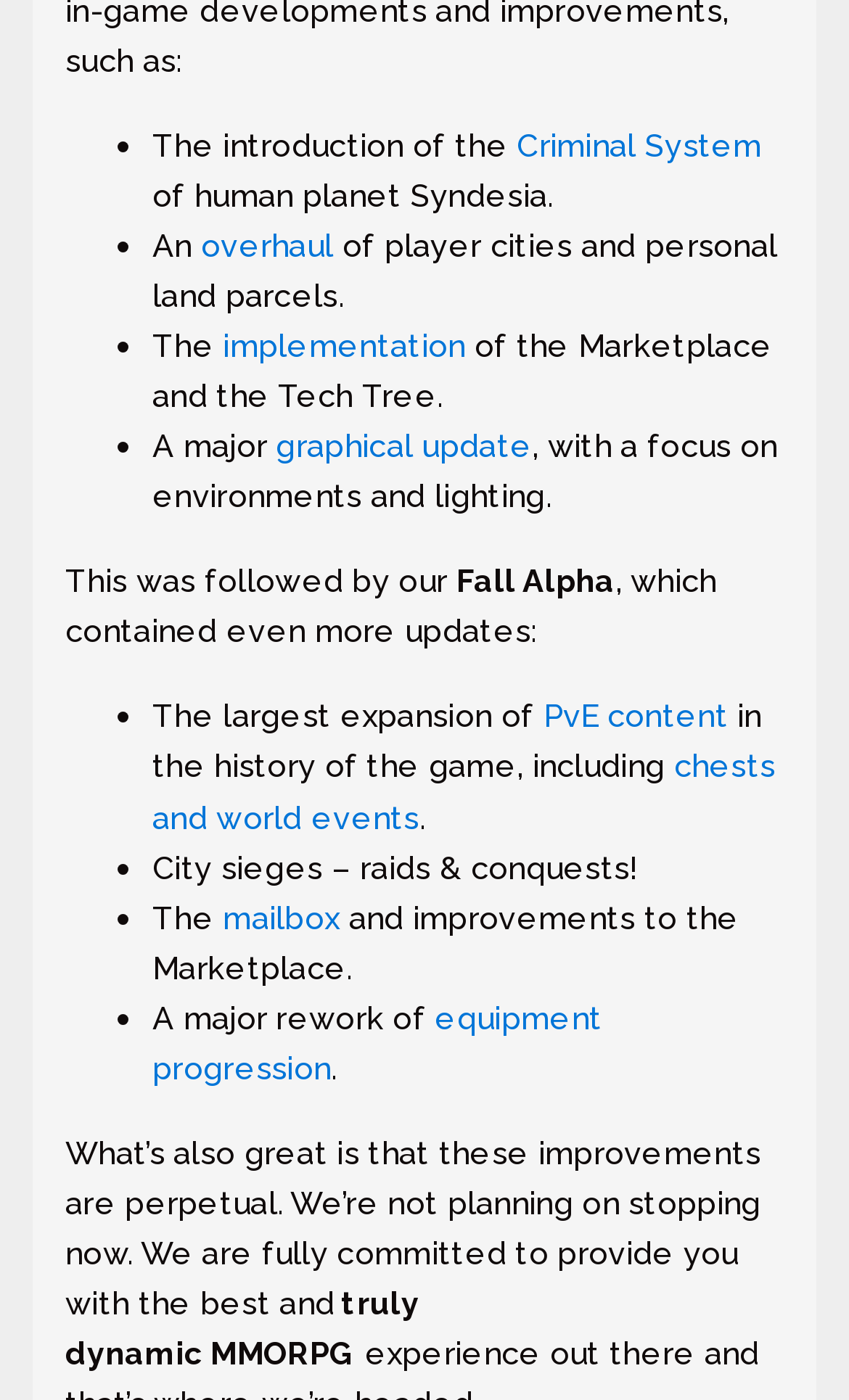Determine the bounding box coordinates for the area you should click to complete the following instruction: "Check out the 'graphical update'".

[0.325, 0.305, 0.627, 0.332]